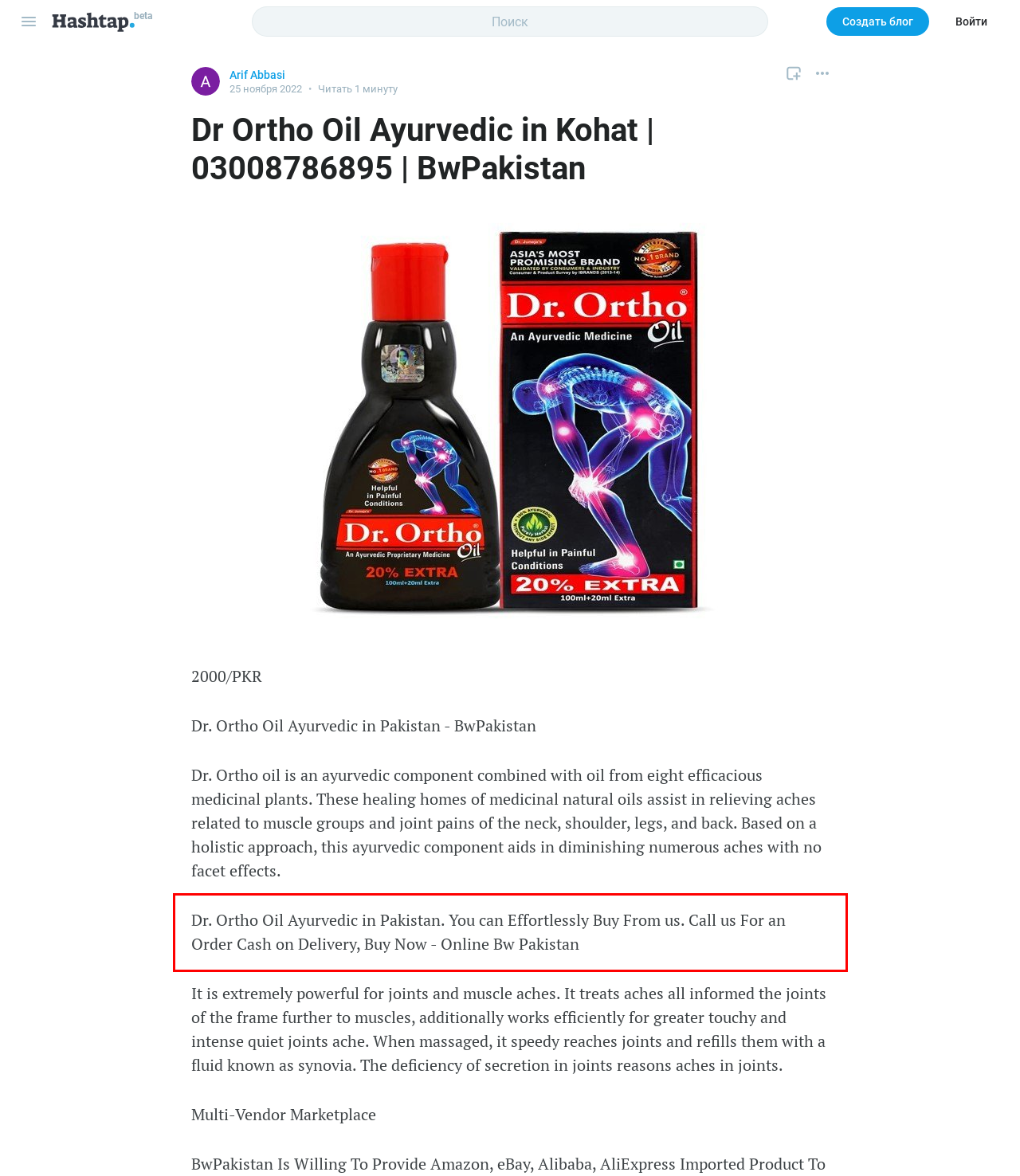Examine the screenshot of the webpage, locate the red bounding box, and perform OCR to extract the text contained within it.

Dr. Ortho Oil Ayurvedic in Pakistan. You can Effortlessly Buy From us. Call us For an Order Cash on Delivery, Buy Now - Online Bw Pakistan